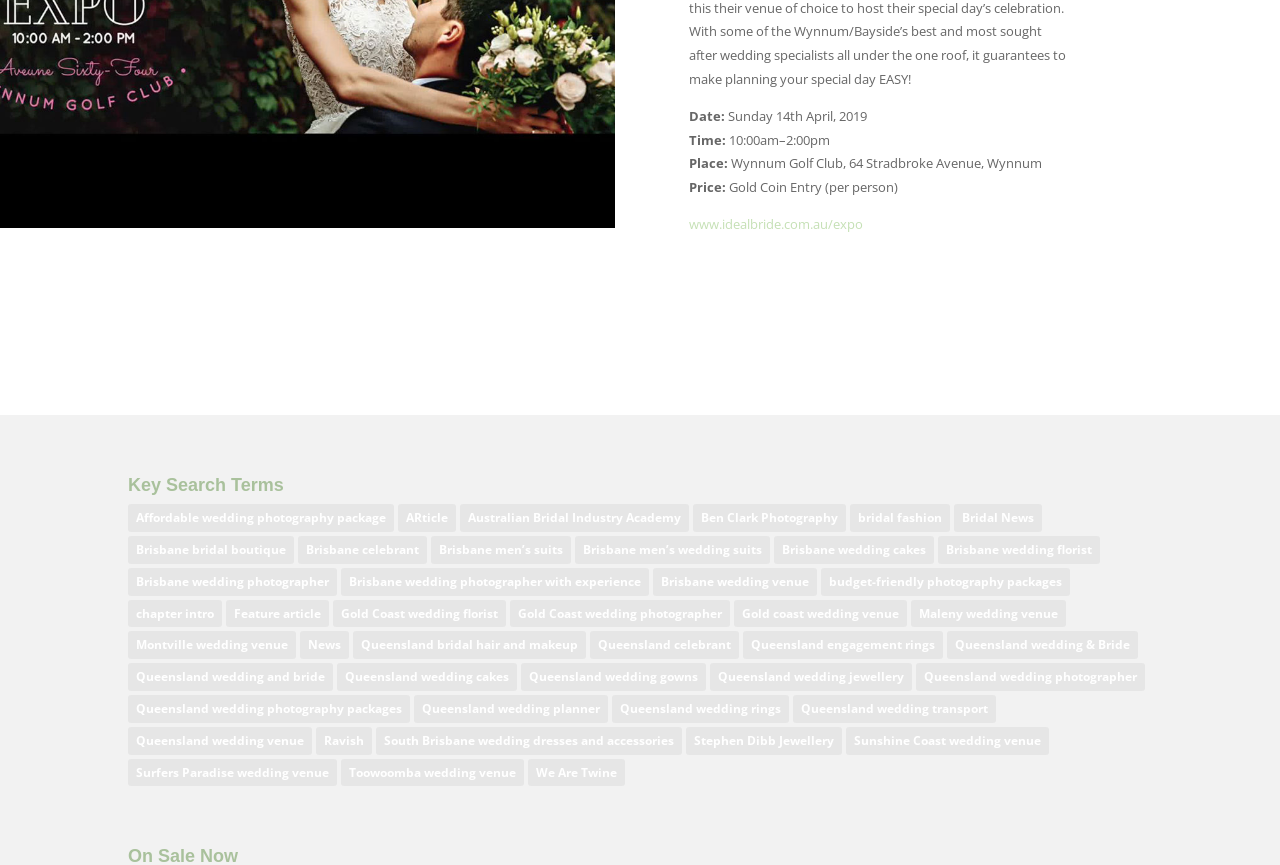Determine the bounding box for the HTML element described here: "Queensland bridal hair and makeup". The coordinates should be given as [left, top, right, bottom] with each number being a float between 0 and 1.

[0.276, 0.73, 0.458, 0.762]